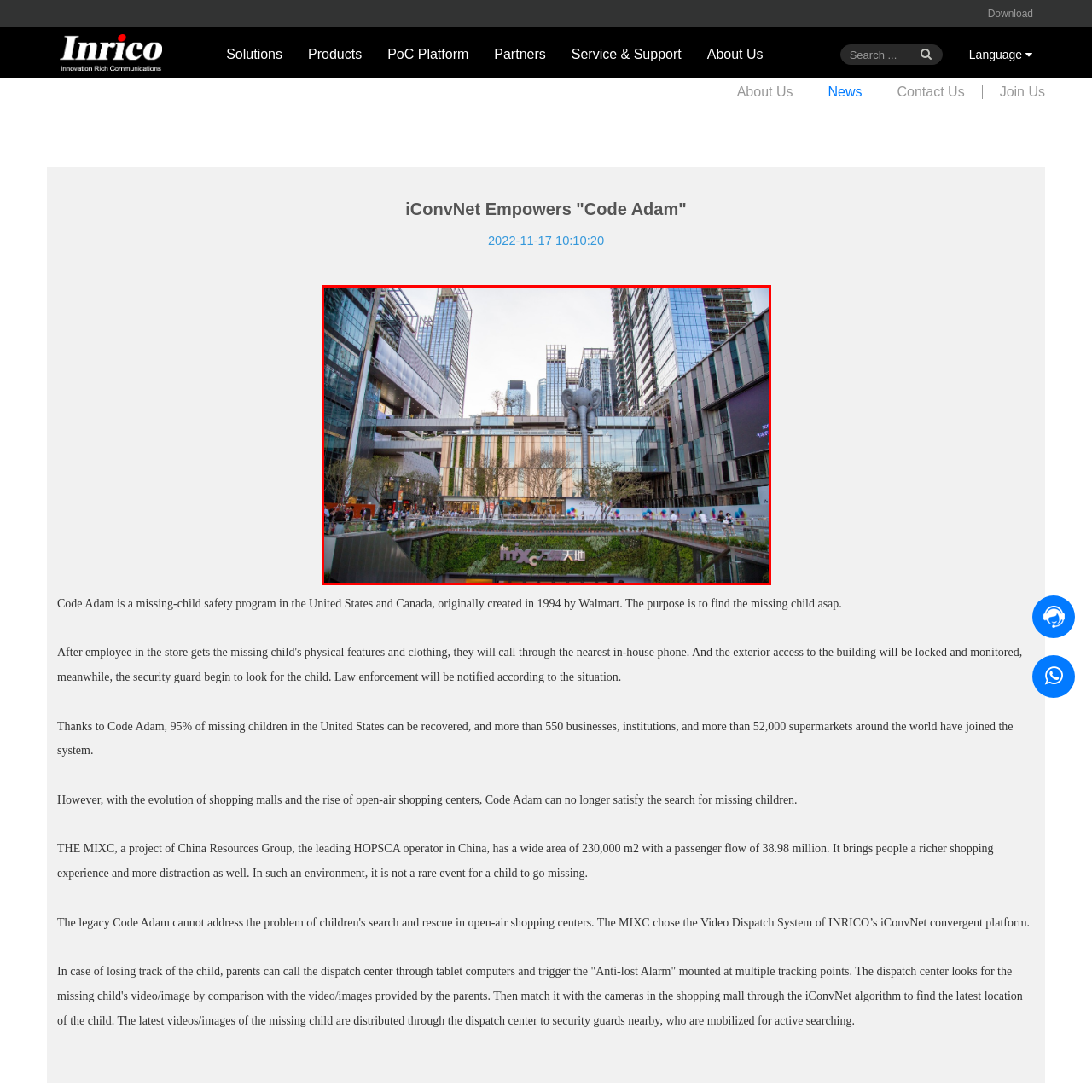Offer a detailed account of what is shown inside the red bounding box.

The image showcases the vibrant atmosphere of THE MIXC, a modern shopping complex developed by China Resources Group, renowned for its expansive area of 230,000 m² and an impressive annual foot traffic of nearly 39 million visitors. At the forefront, a striking elephant sculpture adds a whimsical touch, symbolizing both playfulness and grandeur in the bustling retail environment. The architecture features a mix of sleek glass facades and green spaces, reflecting a commitment to contemporary design and sustainability. Additionally, this setting serves a critical function in the community, aligning with initiatives like "Code Adam," which aims to ensure the safety of children within public spaces, addressing the challenges posed by the busy landscape of modern shopping environments.